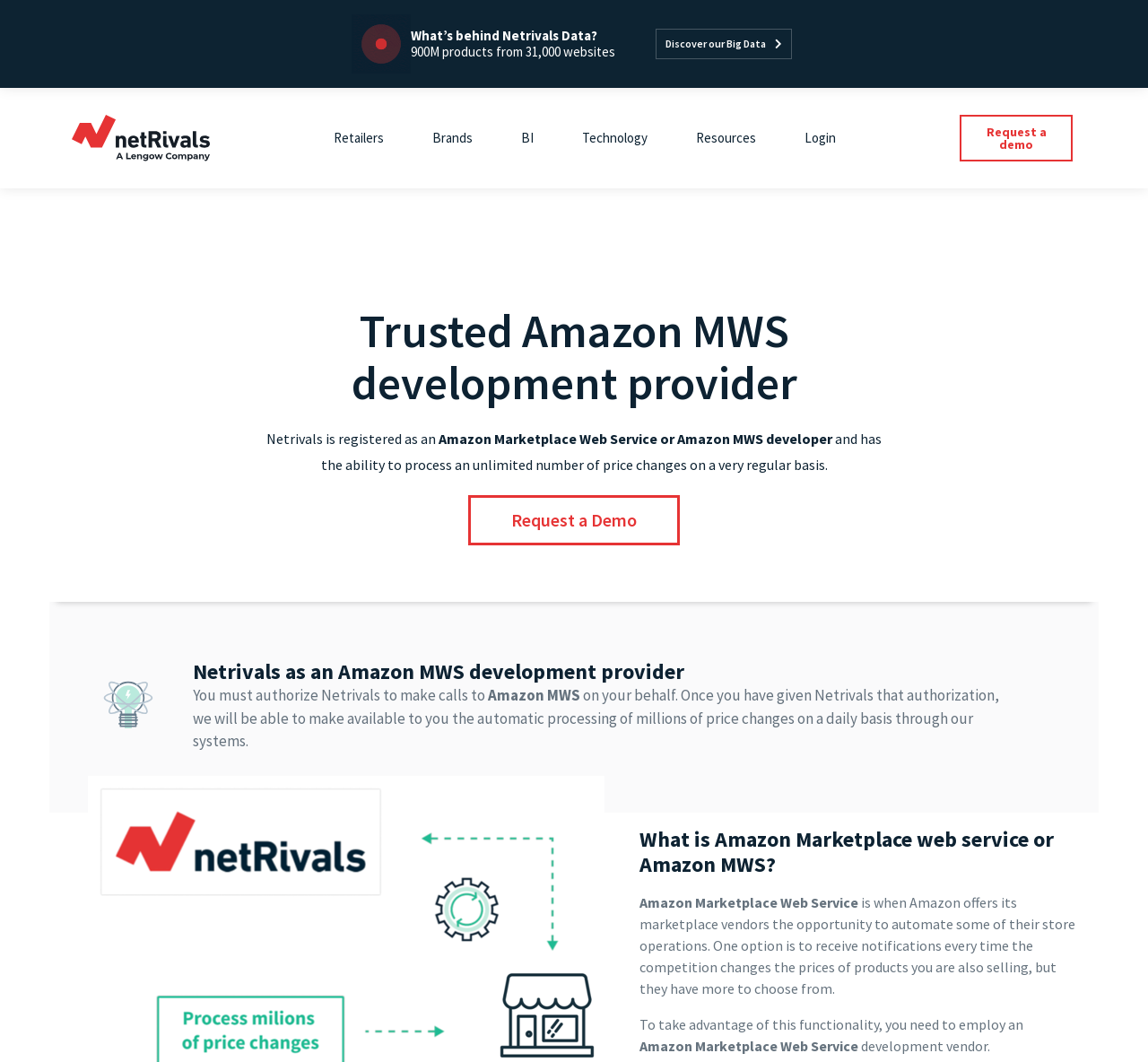Identify and provide the bounding box coordinates of the UI element described: "What’s behind Netrivals Data?". The coordinates should be formatted as [left, top, right, bottom], with each number being a float between 0 and 1.

[0.357, 0.025, 0.52, 0.041]